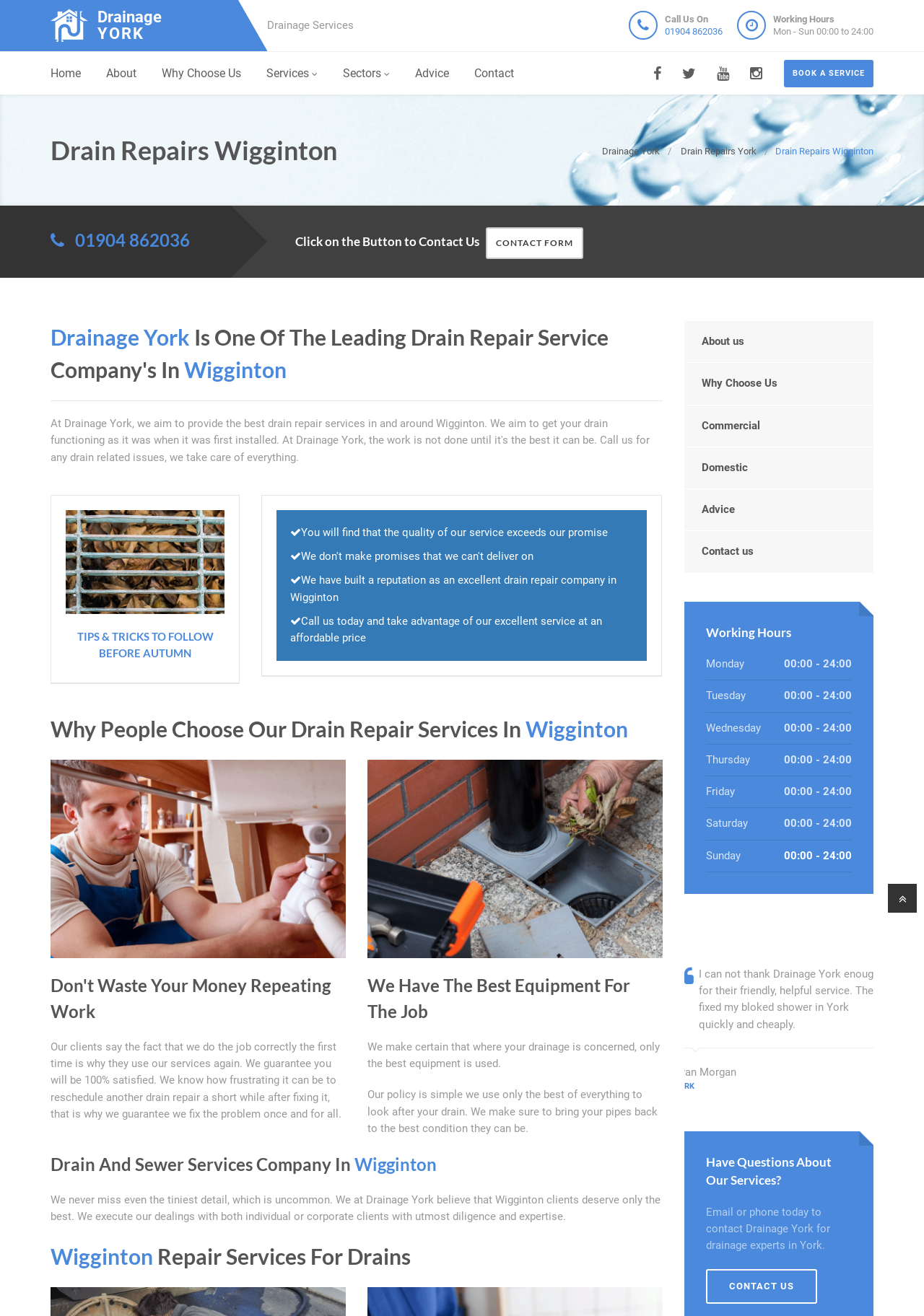Please answer the following question using a single word or phrase: 
What is the topic of the article mentioned in the webpage?

TIPS & TRICKS TO FOLLOW BEFORE AUTUMN